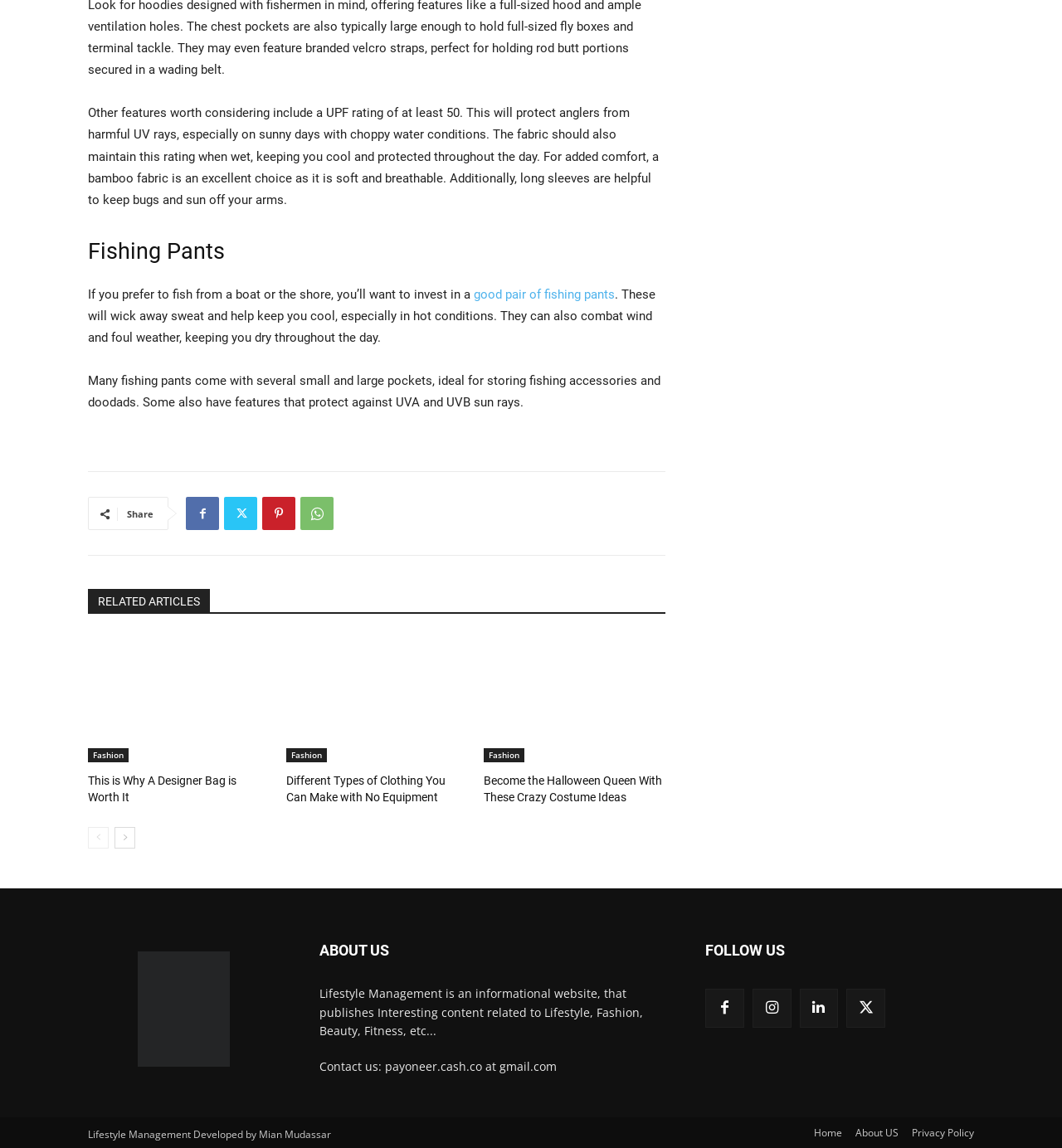What is the benefit of fishing pants with a UPF rating of at least 50?
Please provide a full and detailed response to the question.

The benefit of fishing pants with a UPF rating of at least 50 is that they protect anglers from harmful UV rays, especially on sunny days with choppy water conditions, as mentioned in the webpage's content.